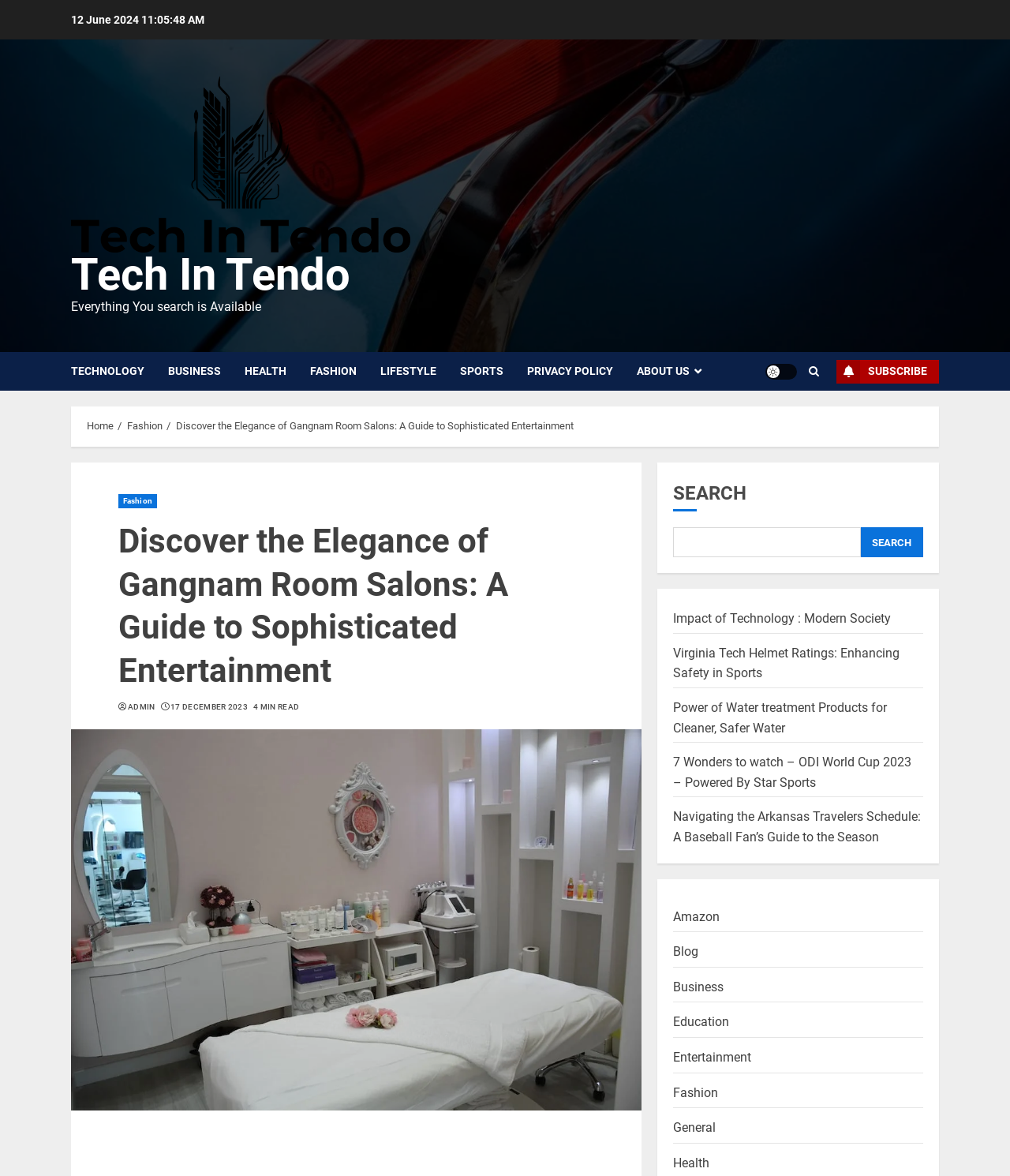Locate the bounding box coordinates of the element to click to perform the following action: 'Go to the 'ABOUT US' page'. The coordinates should be given as four float values between 0 and 1, in the form of [left, top, right, bottom].

[0.63, 0.299, 0.695, 0.332]